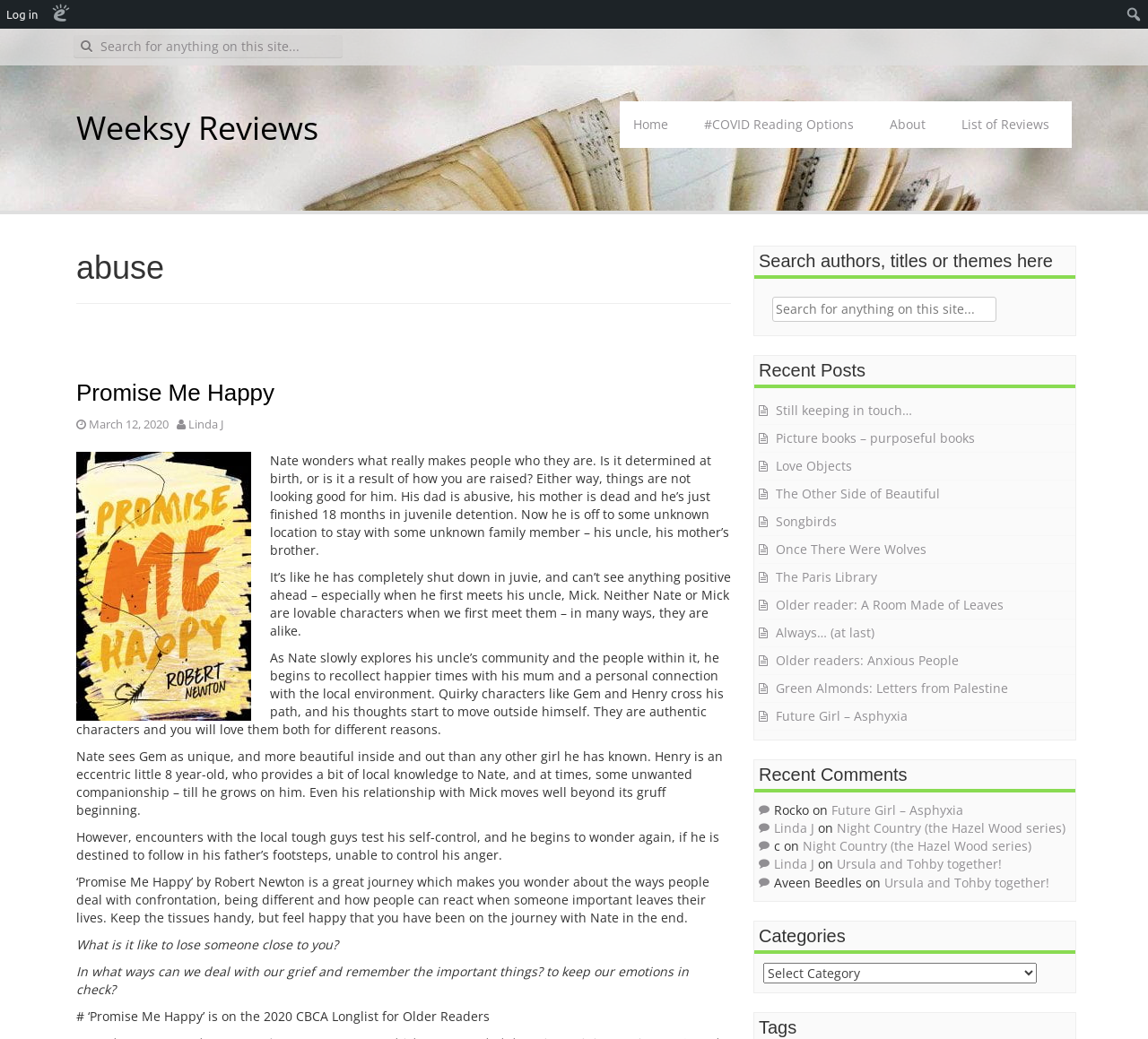Based on the image, please respond to the question with as much detail as possible:
How many recent posts are listed on the webpage?

There are 10 recent posts listed on the webpage, which can be found in the 'Recent Posts' section, indicating that the webpage is actively updated with new posts.